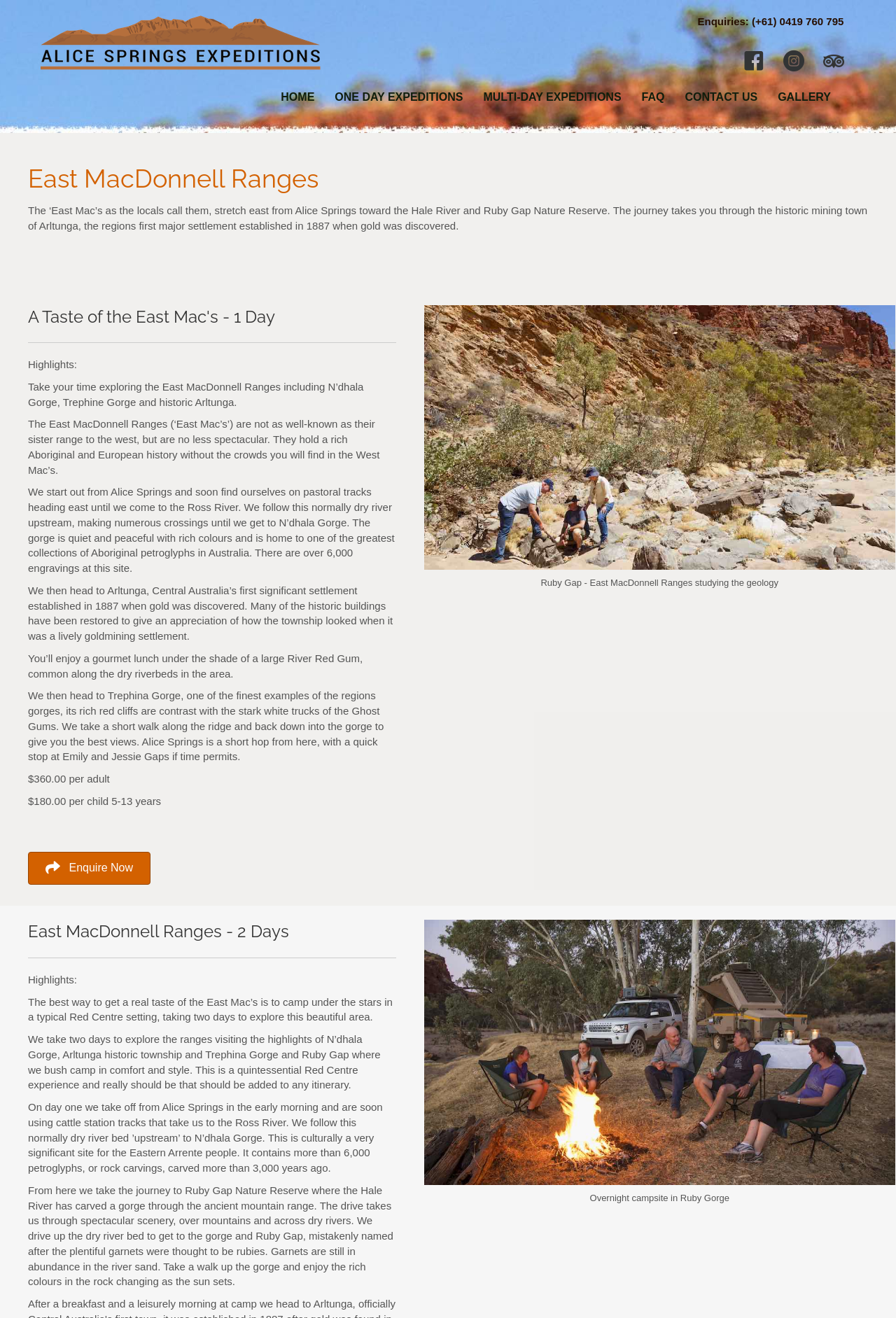Determine the bounding box coordinates for the HTML element mentioned in the following description: "ONE DAY EXPEDITIONS". The coordinates should be a list of four floats ranging from 0 to 1, represented as [left, top, right, bottom].

[0.363, 0.062, 0.528, 0.085]